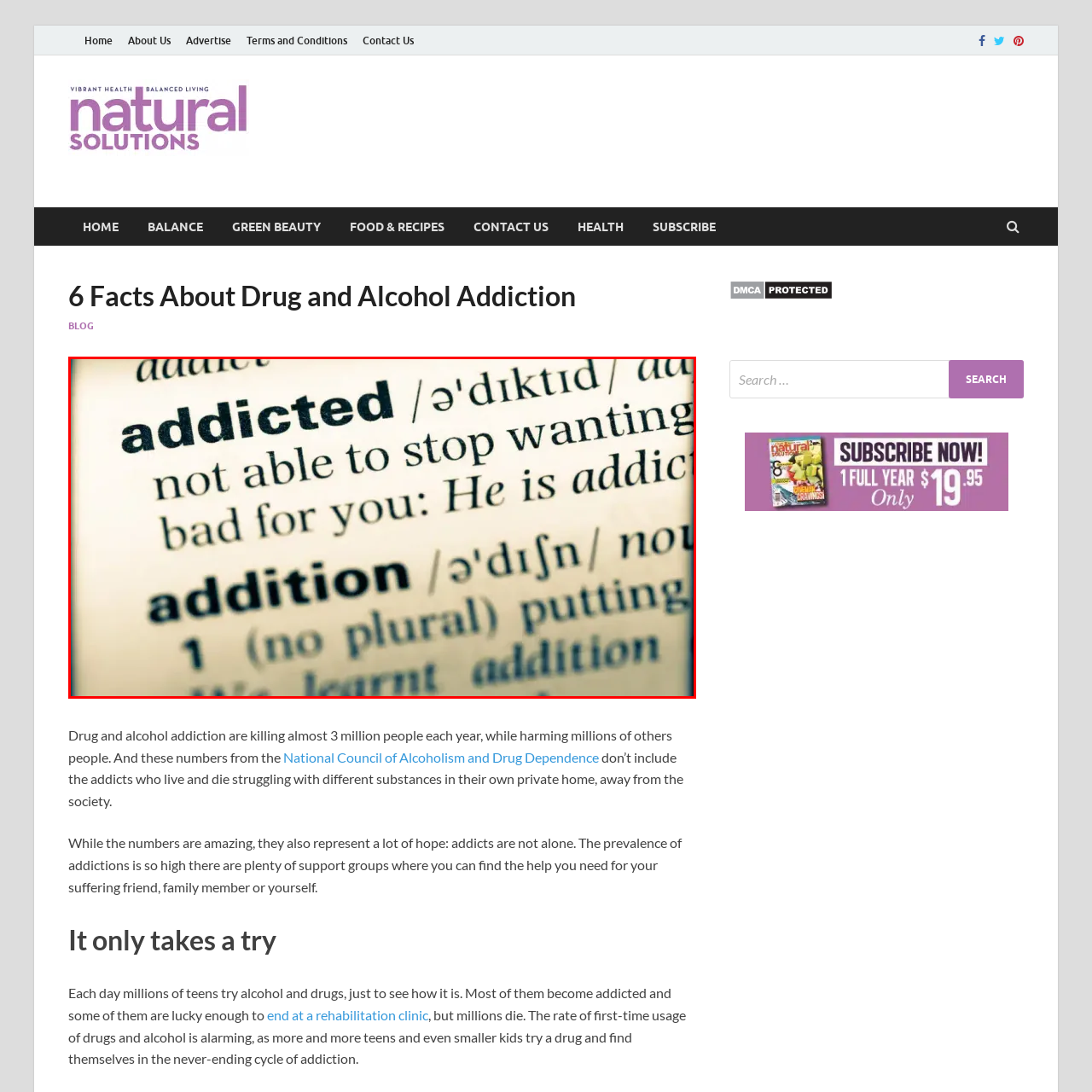Describe in detail the contents of the image highlighted within the red box.

The image showcases a close-up view of a dictionary entry highlighting the terms "addicted" and "addition." The word "addicted" is defined as being unable to stop wanting something, emphasizing its negative impact, as illustrated by the example: "He is addicted." Below it, the entry for "addition" details its definition and usage, indicating the versatility of the word in different contexts. This visual representation effectively underscores the complex nature of addiction, a central theme in discussions about drug and alcohol addiction, as highlighted in the surrounding content titled "6 Facts About Drug and Alcohol Addiction."